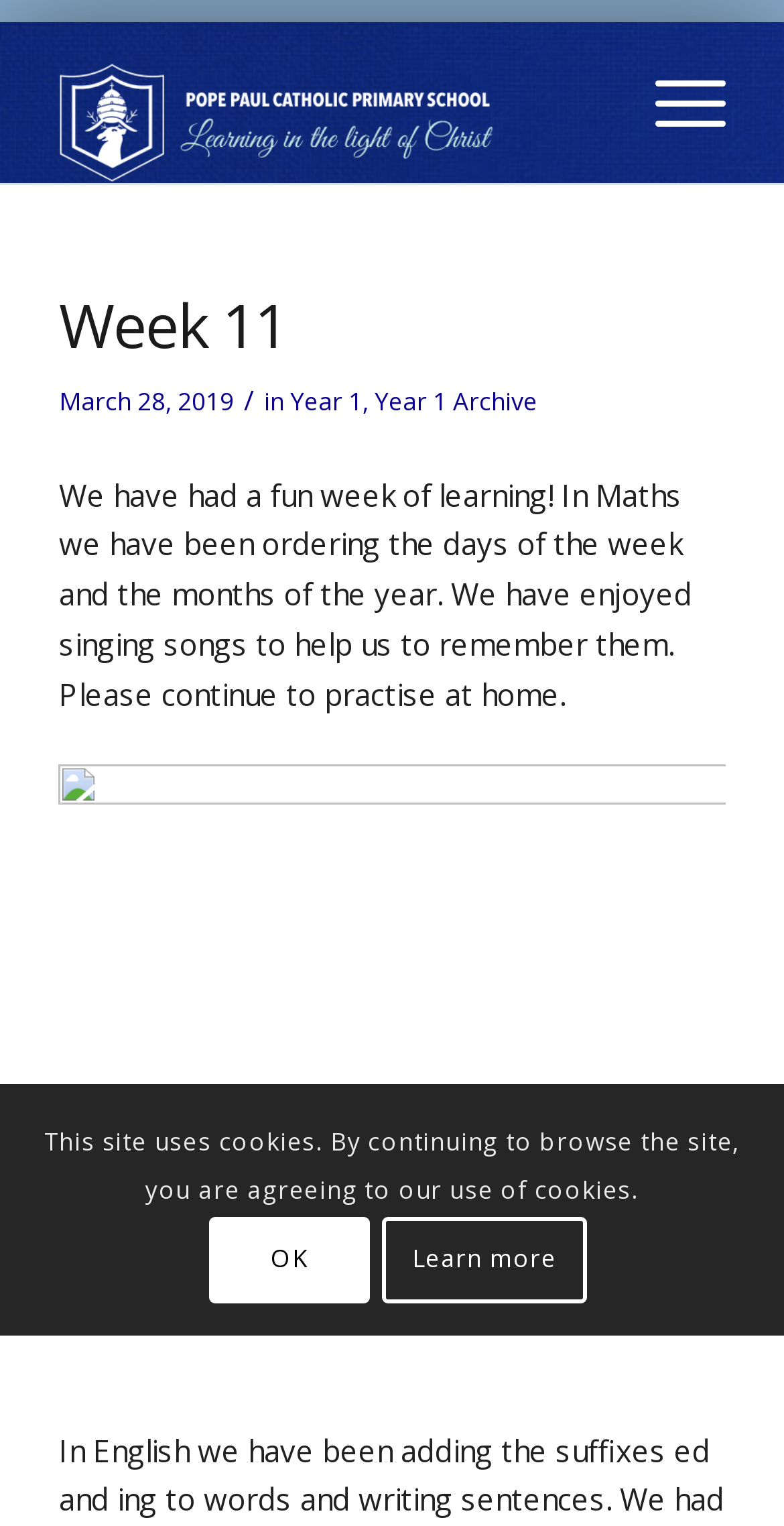Please study the image and answer the question comprehensively:
What subject did they learn in week 11?

I found the subject by reading the static text in the main content section, which mentions 'In Maths we have been ordering the days of the week and the months of the year'.